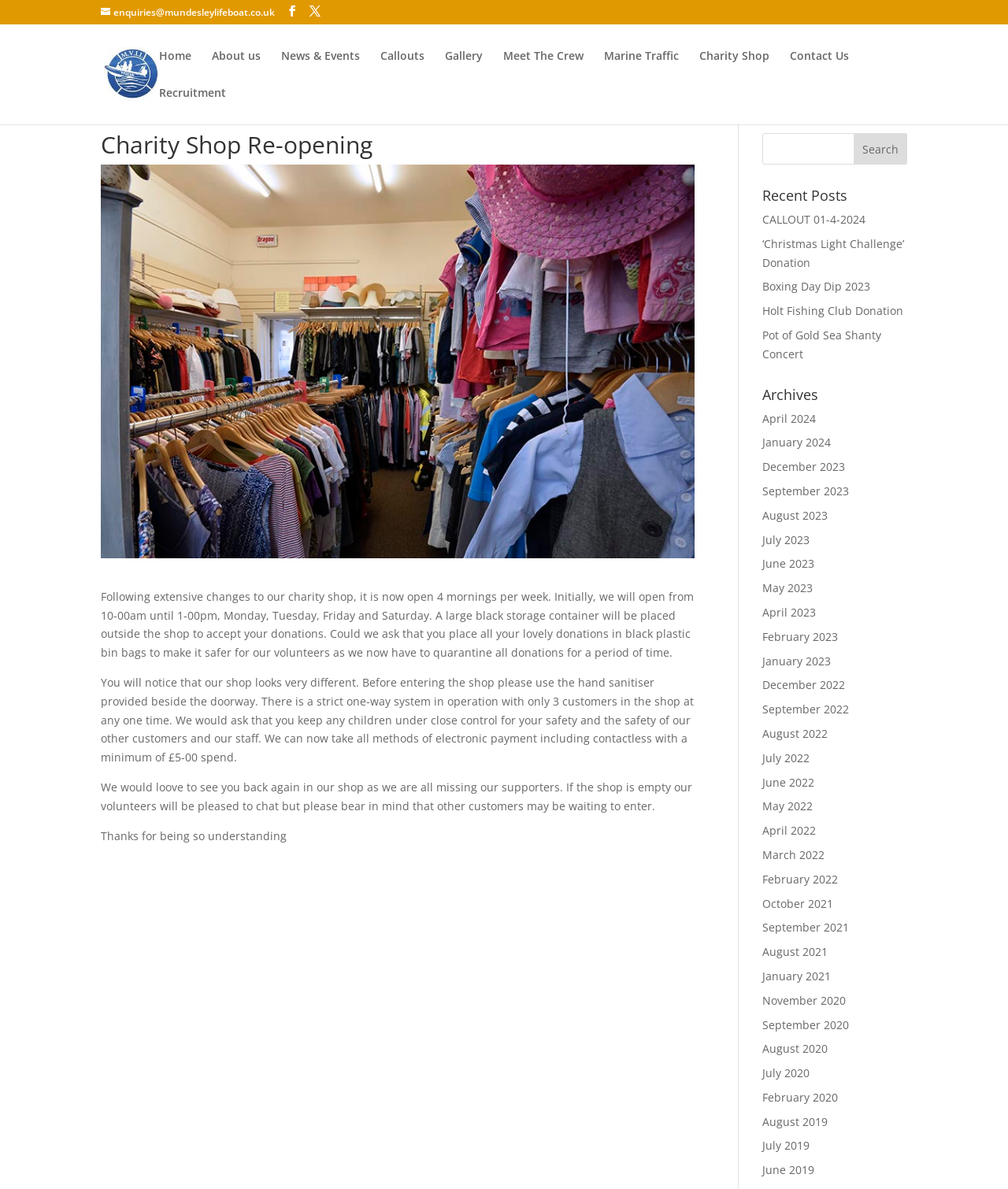Please identify the bounding box coordinates of the clickable region that I should interact with to perform the following instruction: "Visit the charity shop page". The coordinates should be expressed as four float numbers between 0 and 1, i.e., [left, top, right, bottom].

[0.694, 0.042, 0.763, 0.074]